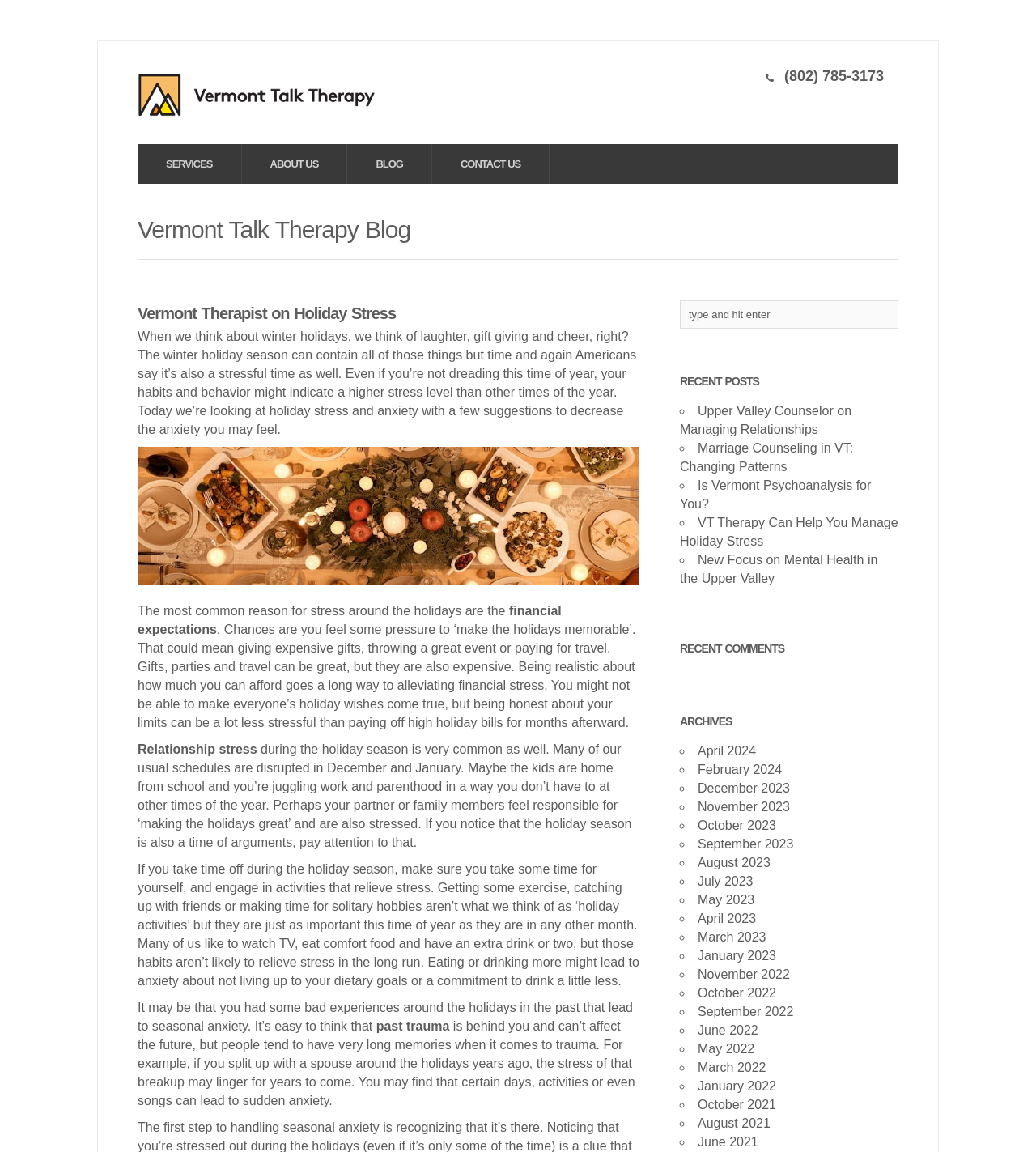What is the topic of the blog post? Based on the image, give a response in one word or a short phrase.

Holiday stress and anxiety